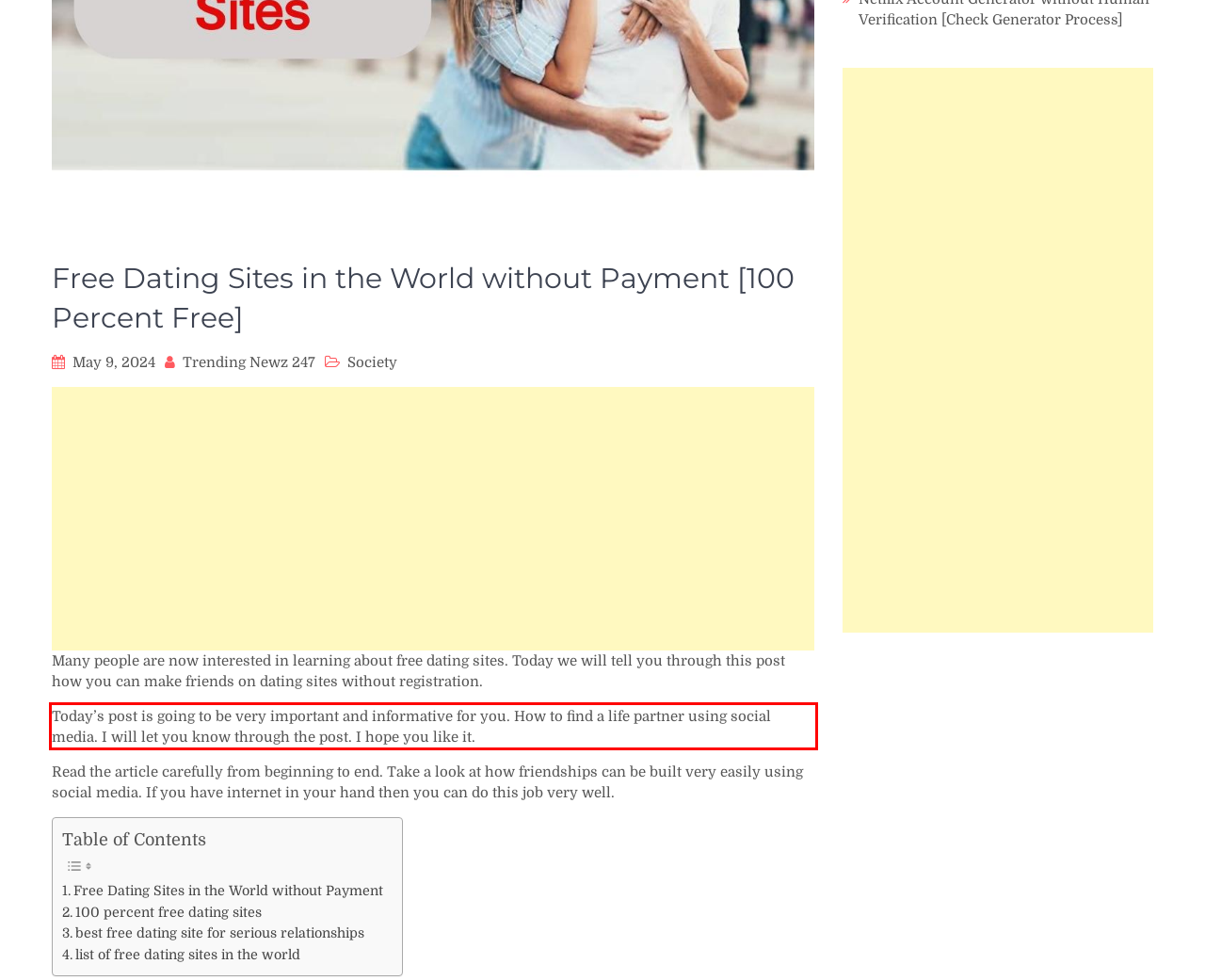Identify the text within the red bounding box on the webpage screenshot and generate the extracted text content.

Today’s post is going to be very important and informative for you. How to find a life partner using social media. I will let you know through the post. I hope you like it.